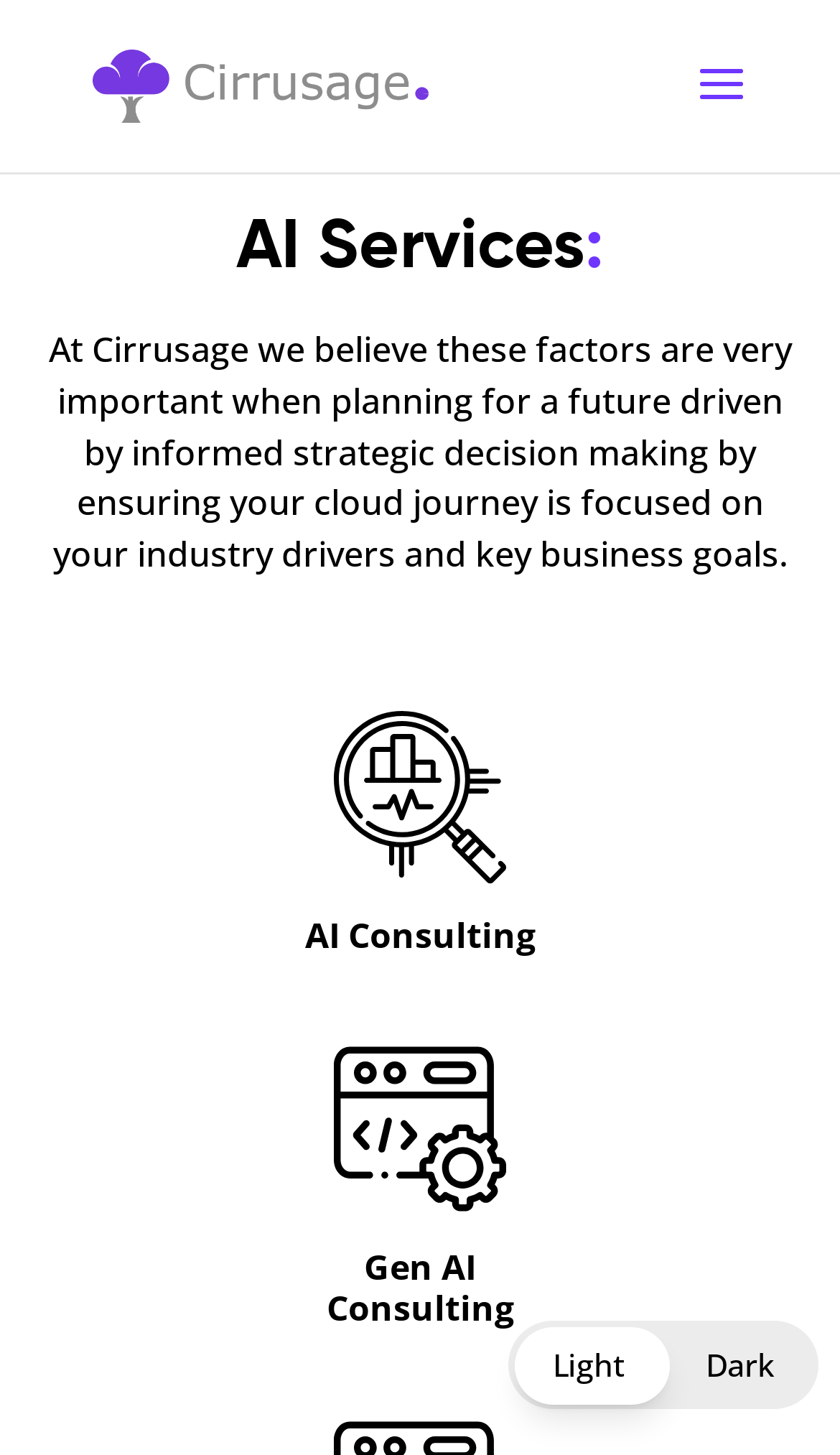What is the focus of Cirrusage's cloud journey?
Give a comprehensive and detailed explanation for the question.

According to the StaticText, Cirrusage's cloud journey is focused on industry drivers and key business goals, ensuring informed strategic decision making.